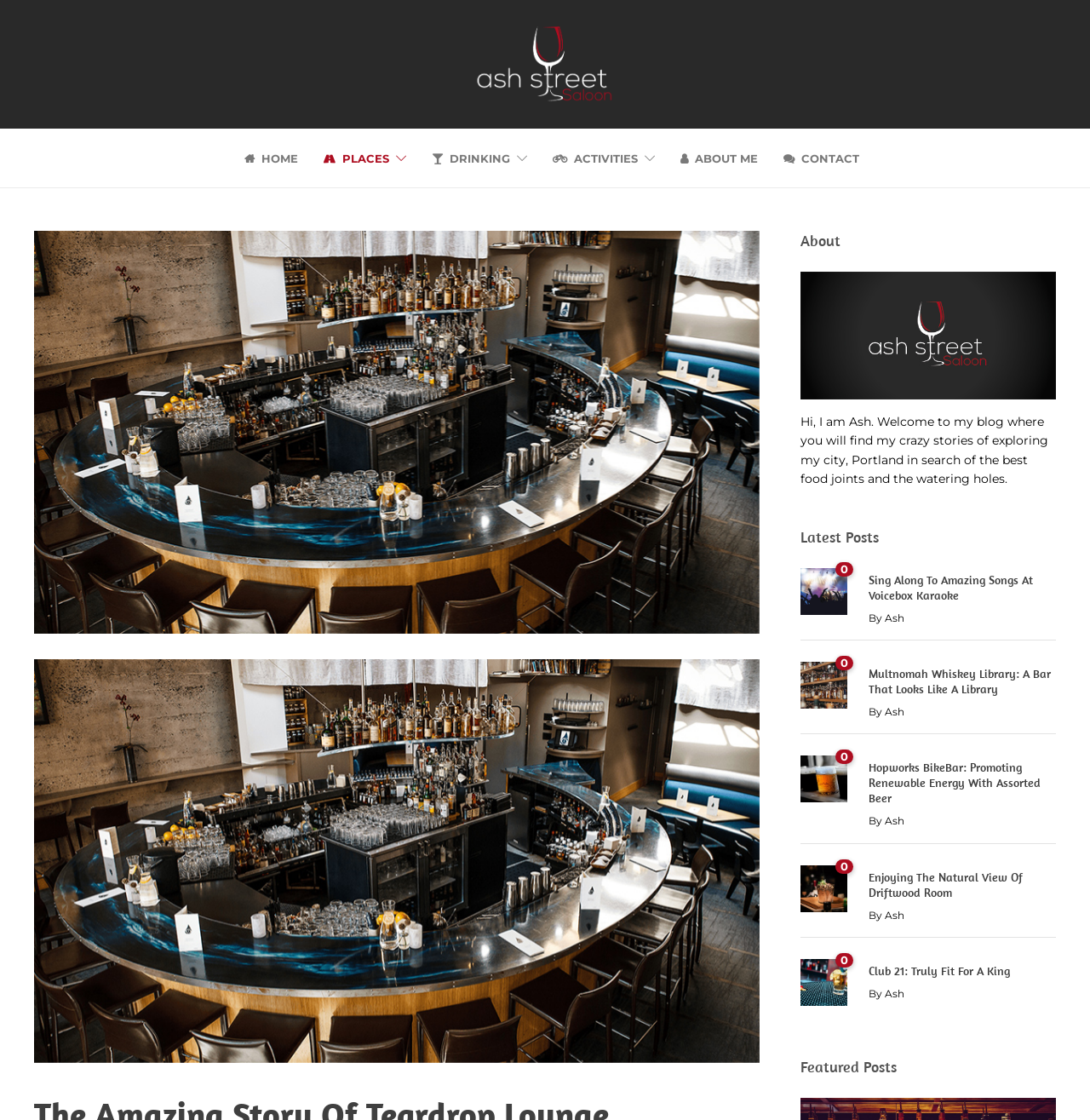Describe all the visual and textual components of the webpage comprehensively.

This webpage is about Ash Street Saloon, a blog that explores the city of Portland, focusing on food joints and watering holes. At the top, there is a logo of Ash Street Saloon, which is an image with a link. Below the logo, there are five navigation links: HOME, PLACES, DRINKING, ACTIVITIES, and ABOUT ME, followed by a CONTACT link. 

On the left side, there is a large image that takes up most of the vertical space. Above the image, there is a link with no text. 

On the right side, there is a section with the title "About" and a smaller image. Below the image, there is a paragraph of text that introduces the author, Ash, and the purpose of the blog. 

Below the "About" section, there is a section with the title "Latest Posts". This section contains five blog post links, each with a heading and a "By" label followed by the author's name, Ash. The posts are titled "Sing Along To Amazing Songs At Voicebox Karaoke", "Multnomah Whiskey Library: A Bar That Looks Like A Library", "Hopworks BikeBar: Promoting Renewable Energy With Assorted Beer", "Enjoying The Natural View Of Driftwood Room", and "Club 21: Truly Fit For A King". 

At the bottom, there is a section with the title "Featured Posts".